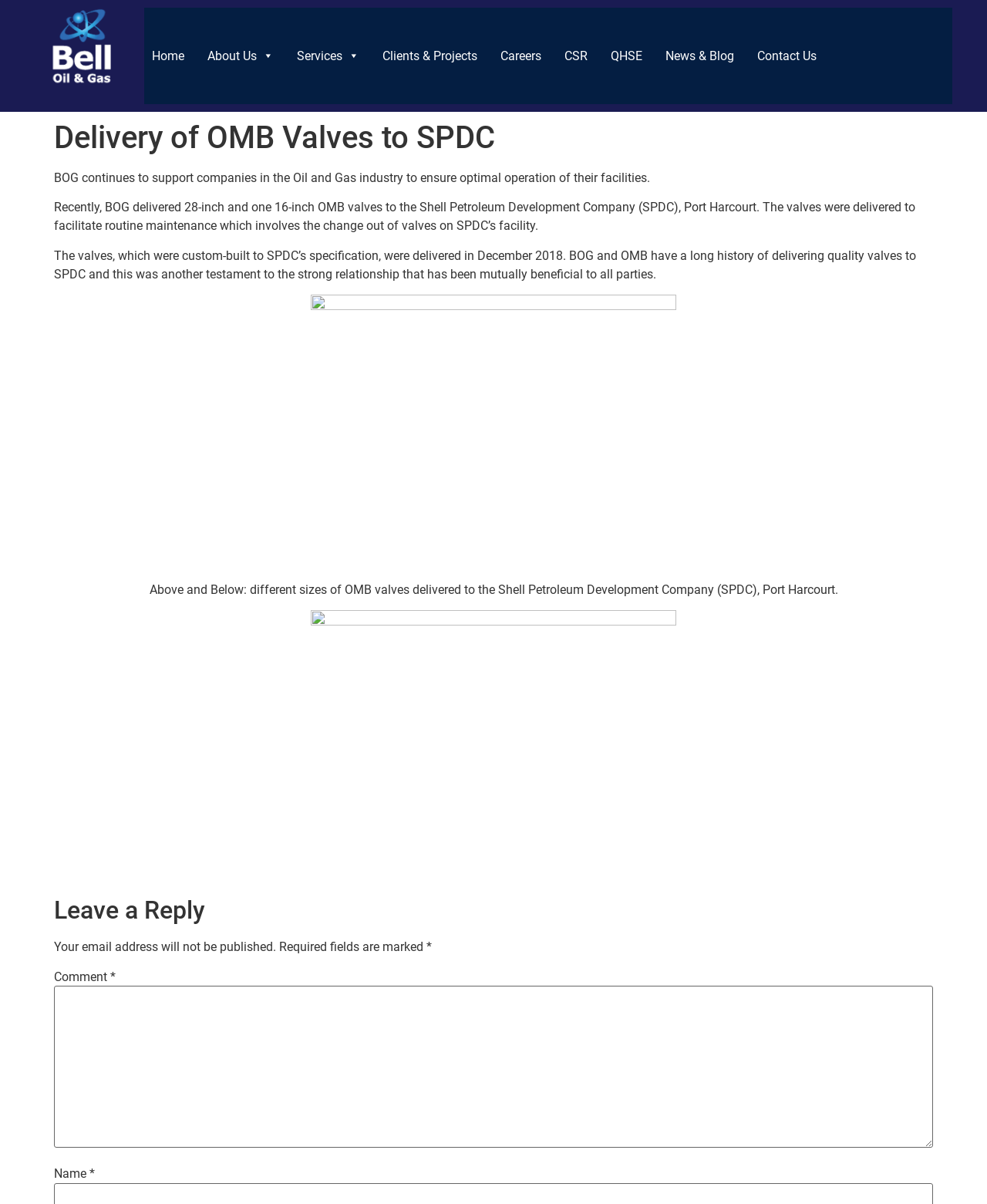Please find the bounding box coordinates of the section that needs to be clicked to achieve this instruction: "Click the About Us link".

[0.203, 0.006, 0.285, 0.086]